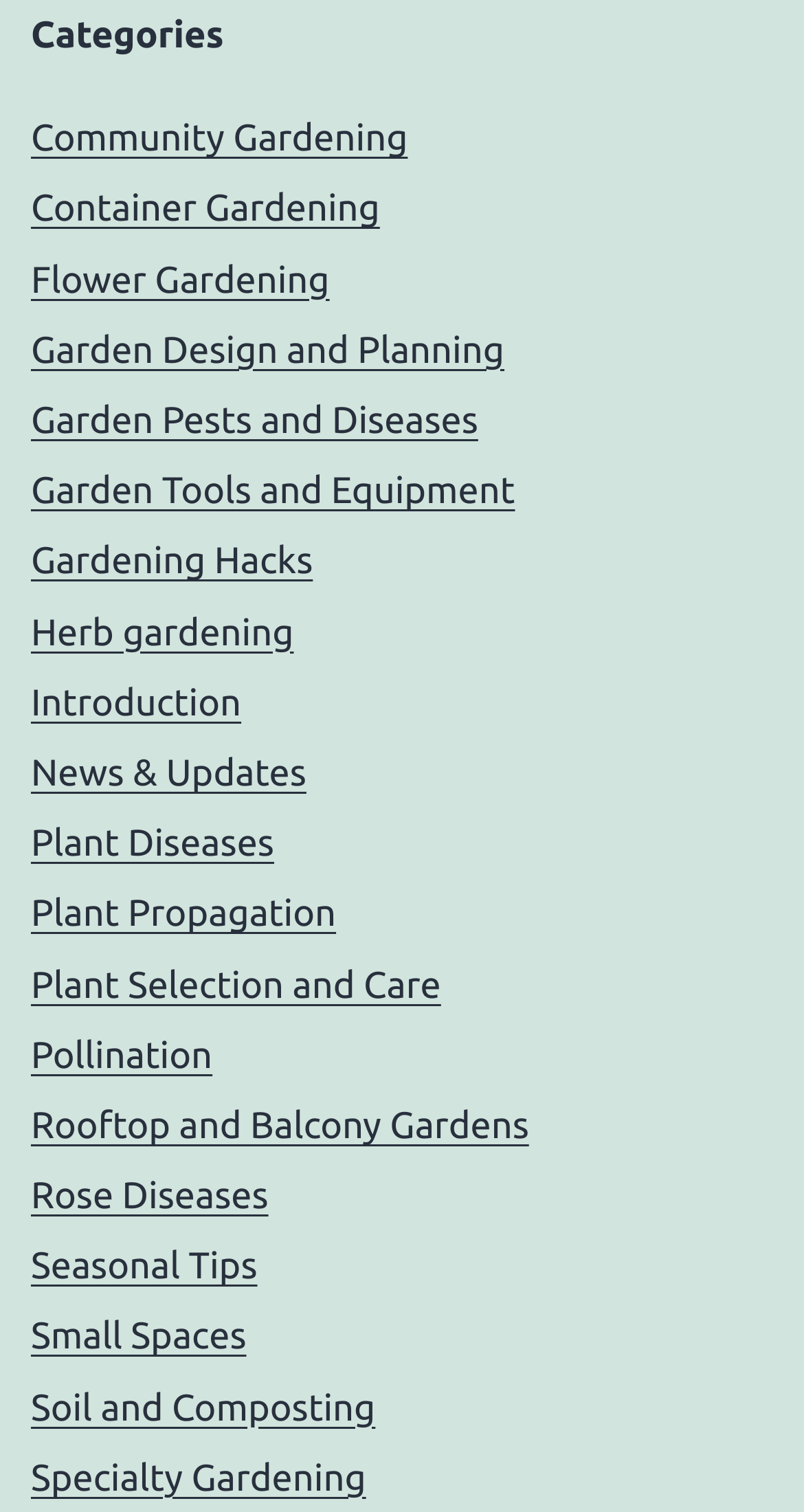Locate the bounding box coordinates of the segment that needs to be clicked to meet this instruction: "click on Community Gardening".

[0.038, 0.078, 0.507, 0.105]